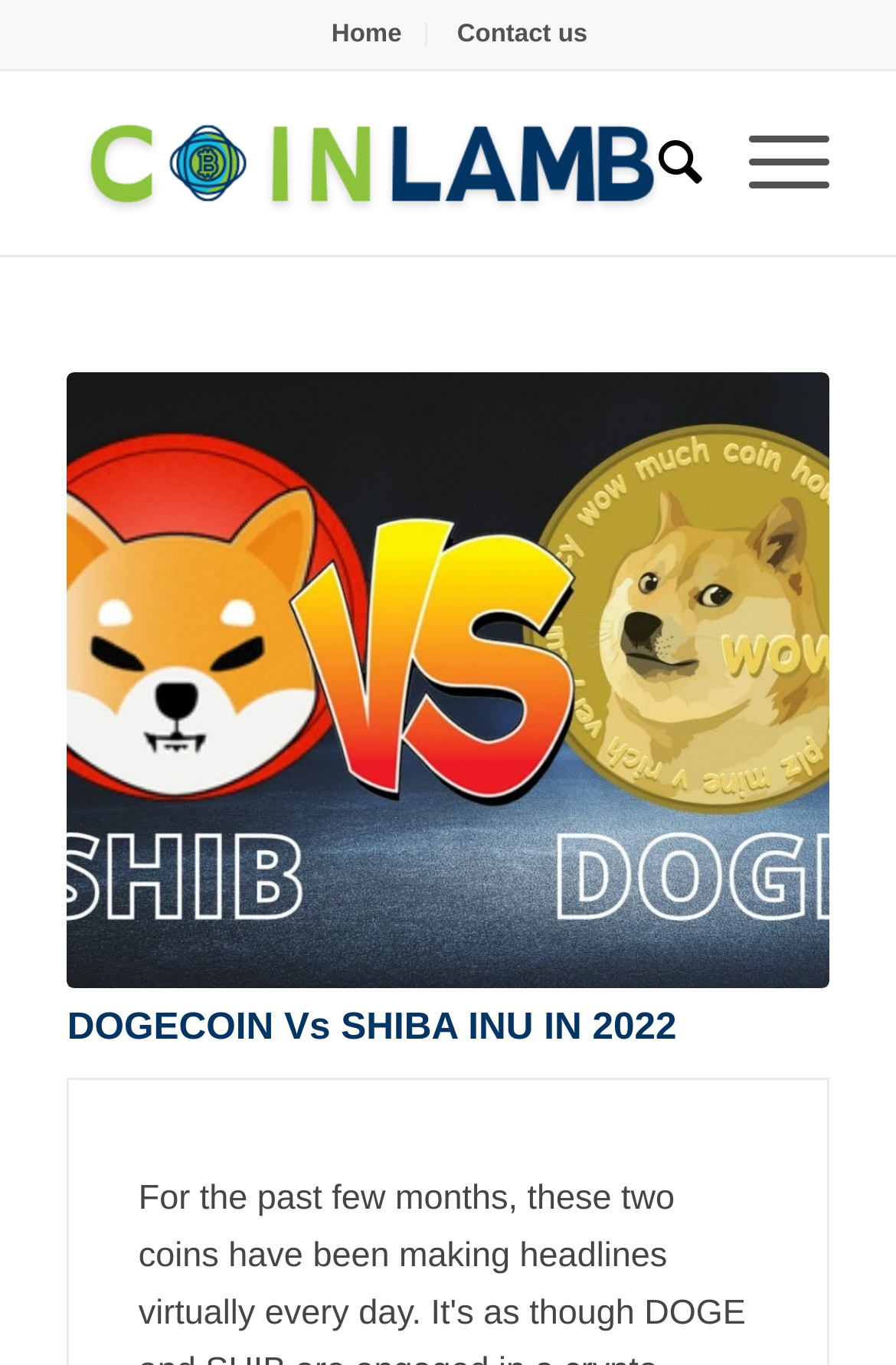Provide a short, one-word or phrase answer to the question below:
How many links are in the top navigation bar?

5